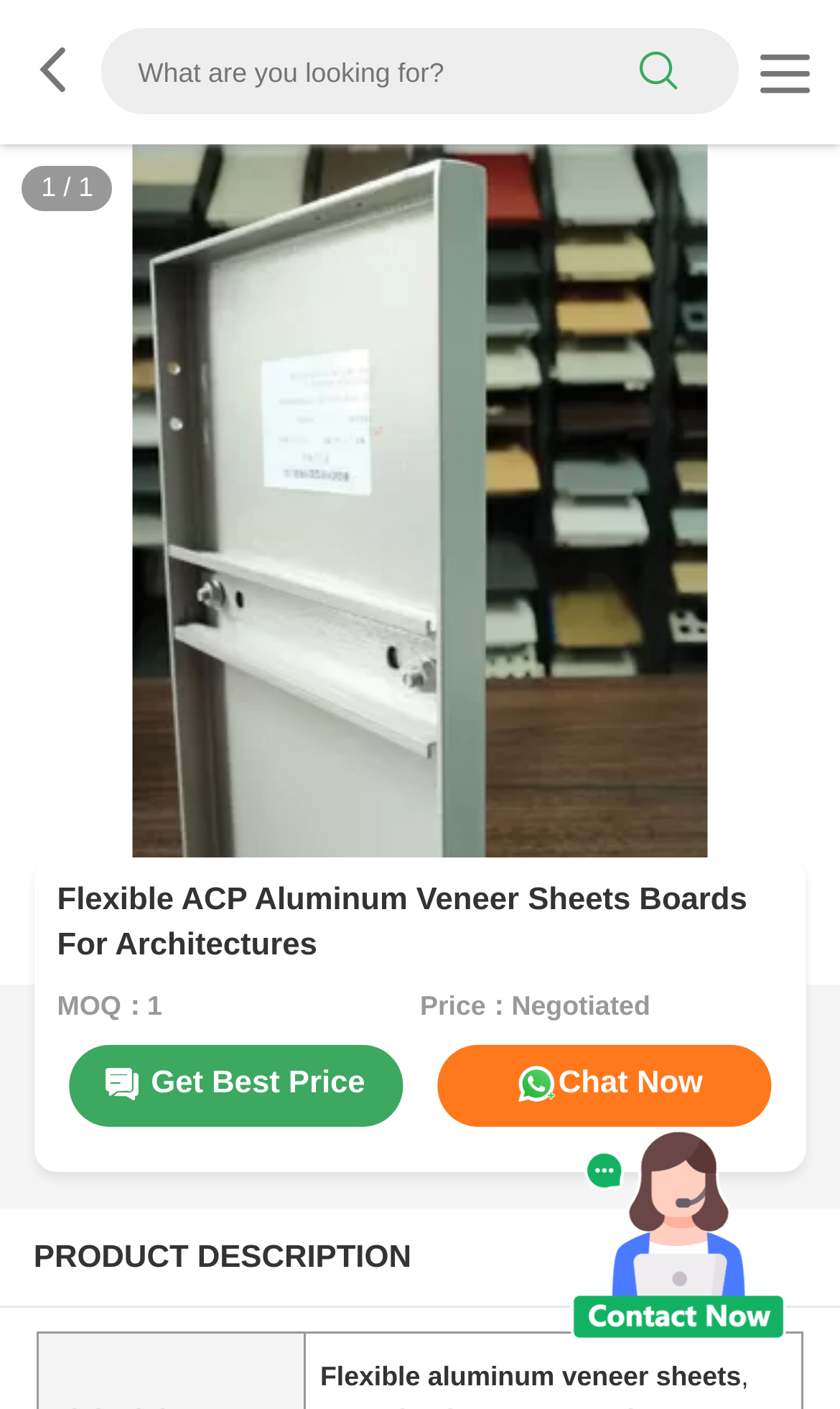How can I get the best price?
Please provide a single word or phrase as the answer based on the screenshot.

Get Best Price button